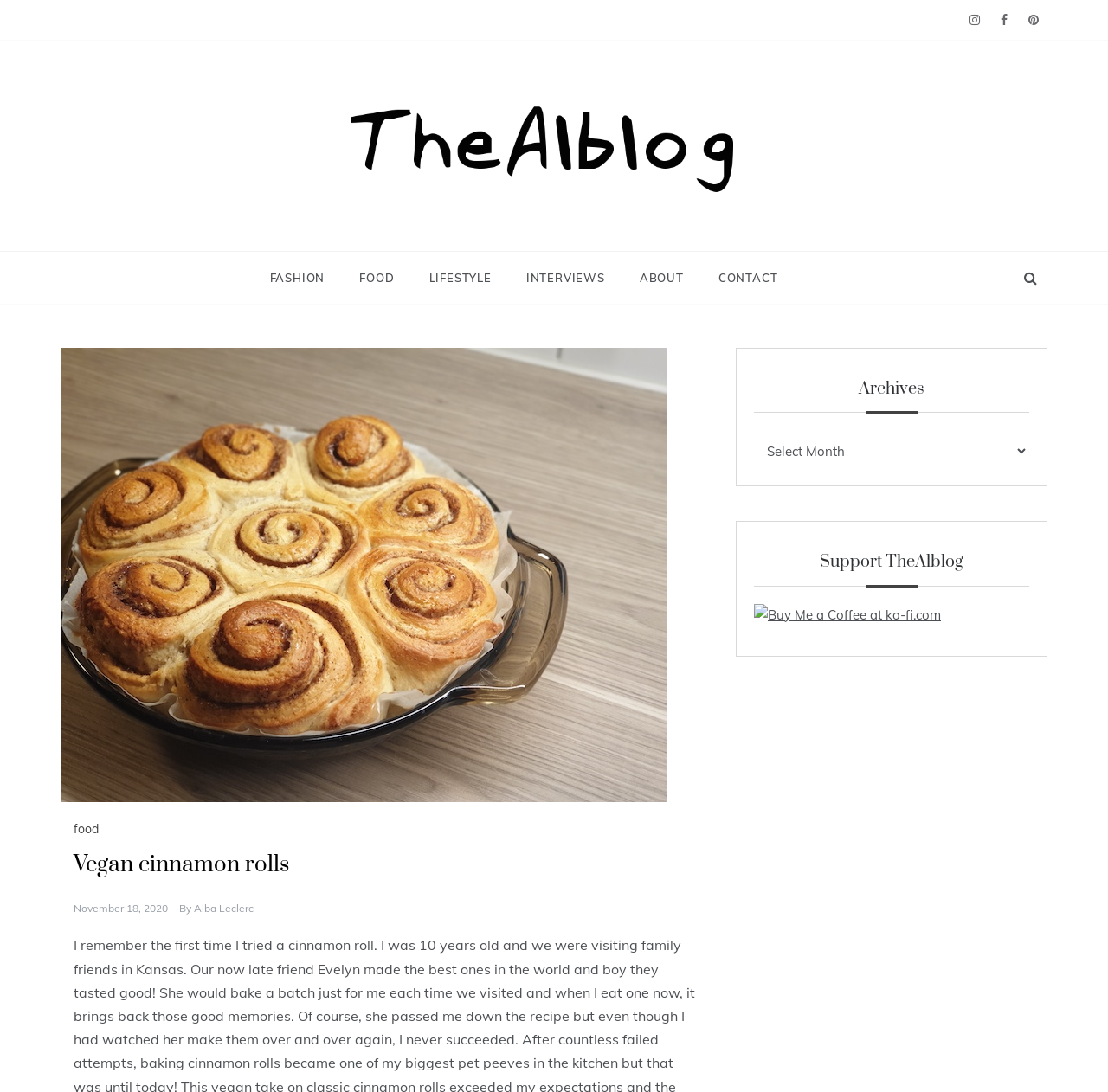Please identify the bounding box coordinates of the element on the webpage that should be clicked to follow this instruction: "select Archives". The bounding box coordinates should be given as four float numbers between 0 and 1, formatted as [left, top, right, bottom].

[0.68, 0.398, 0.929, 0.429]